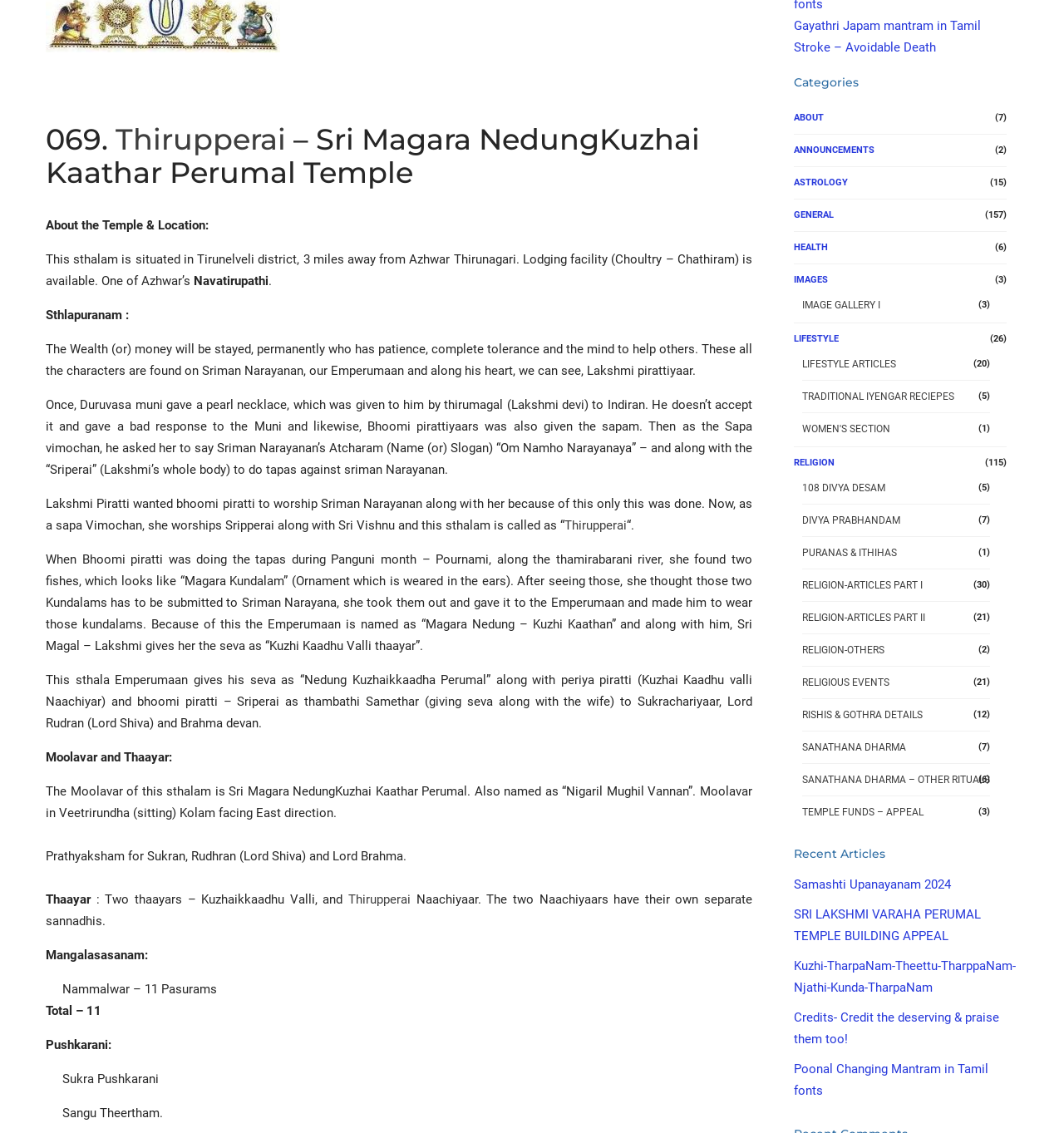Using the description "Book an Appointment", predict the bounding box of the relevant HTML element.

None